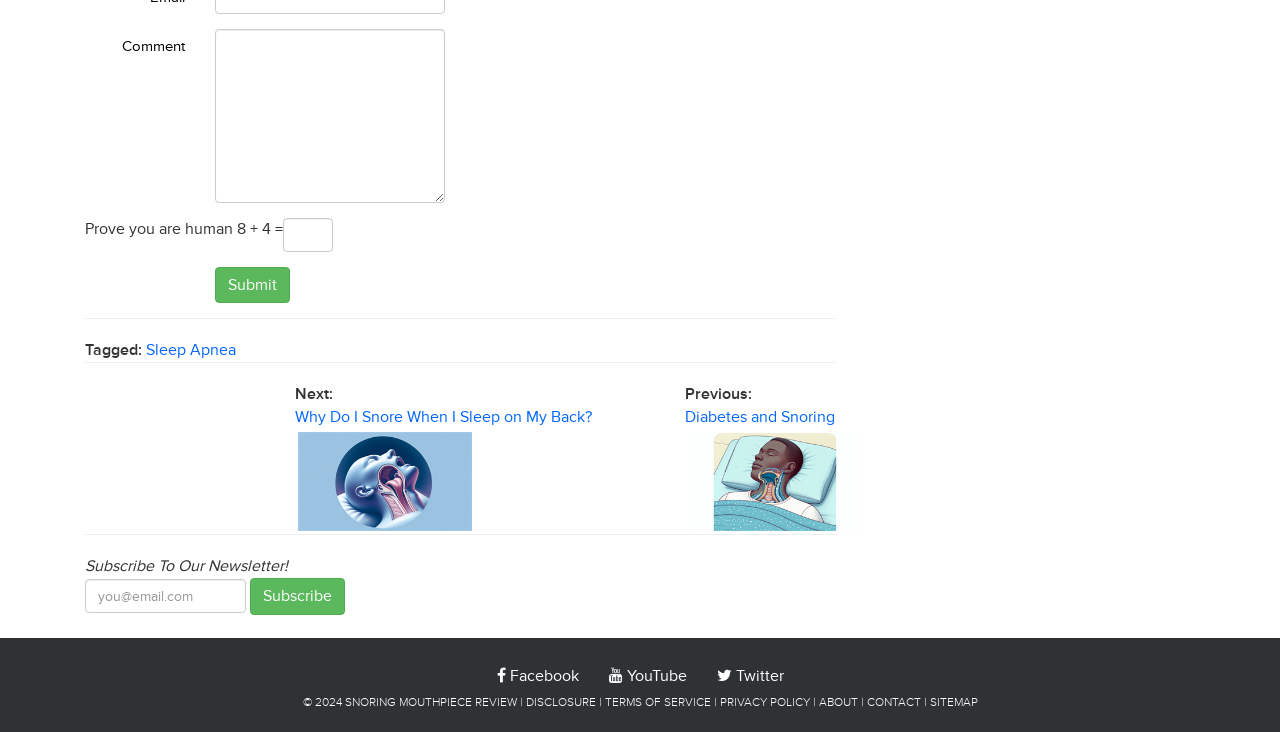Please find the bounding box coordinates of the element's region to be clicked to carry out this instruction: "Subscribe to the newsletter".

[0.195, 0.79, 0.27, 0.84]